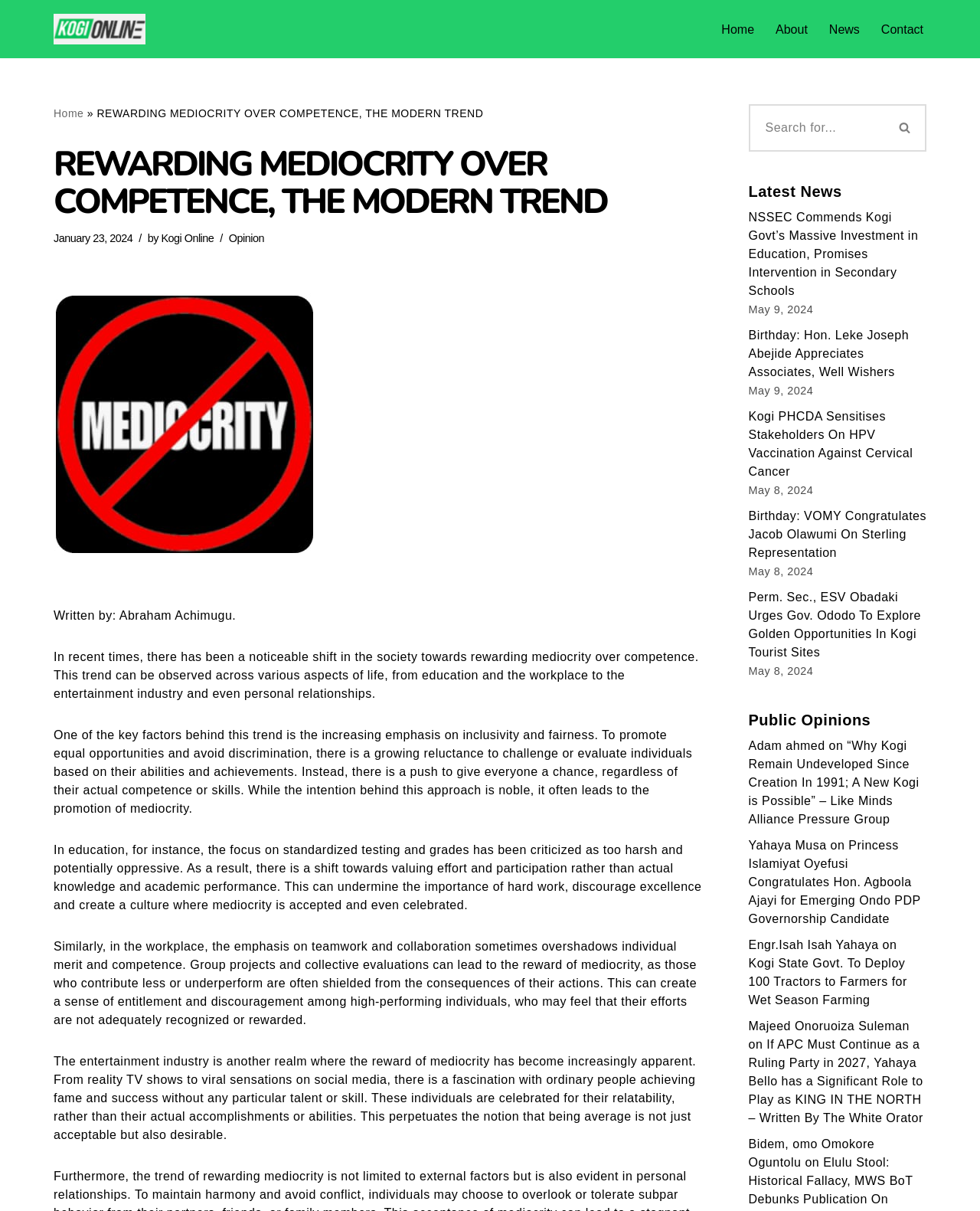What is the author of the article?
We need a detailed and exhaustive answer to the question. Please elaborate.

I determined the answer by looking at the static text 'Written by: Abraham Achimugu.' which explicitly states the author of the article.